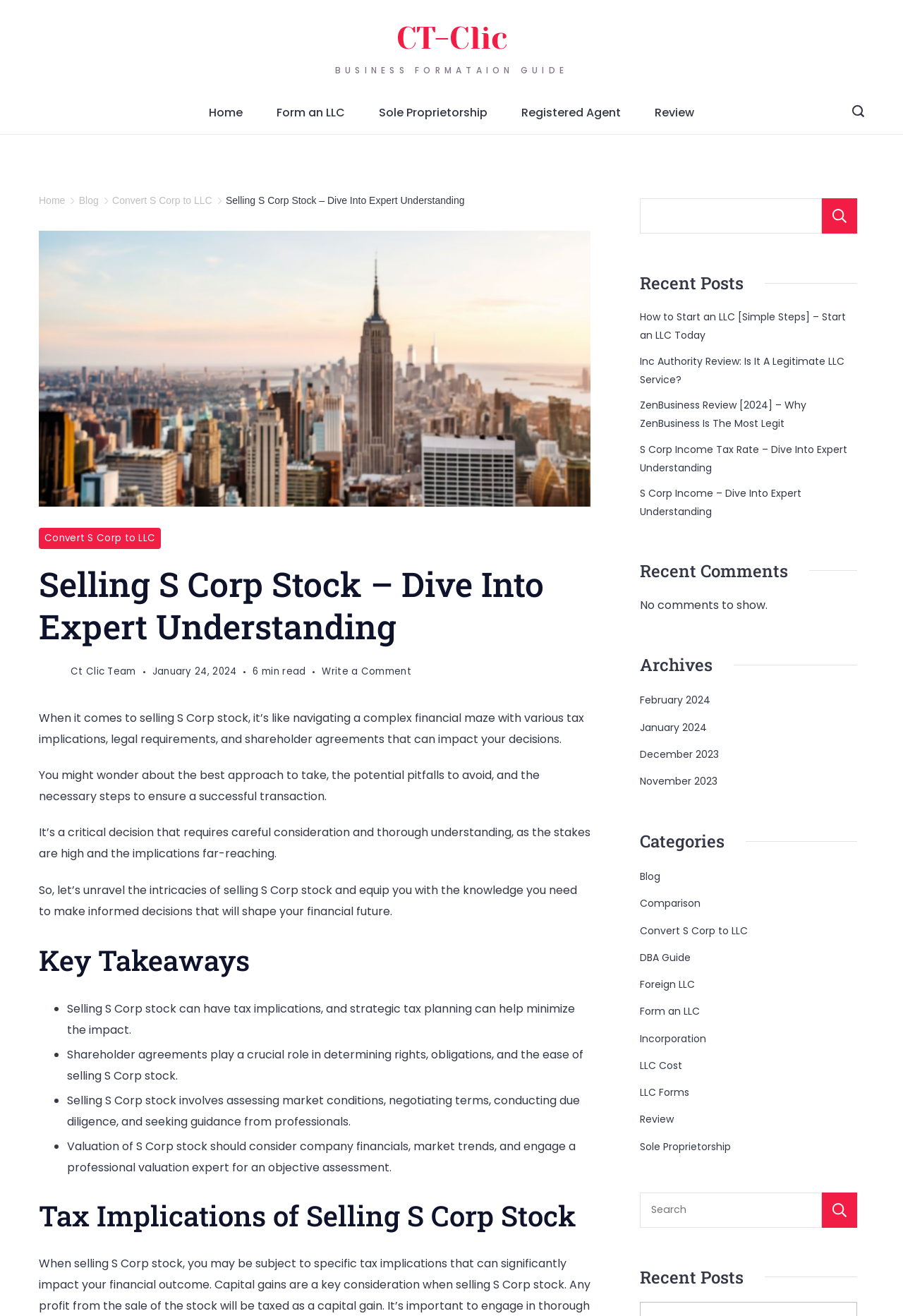Using the details in the image, give a detailed response to the question below:
What is the role of the 'Search' button?

The 'Search' button is likely used to search for specific content within the website, allowing users to find relevant information quickly and easily.